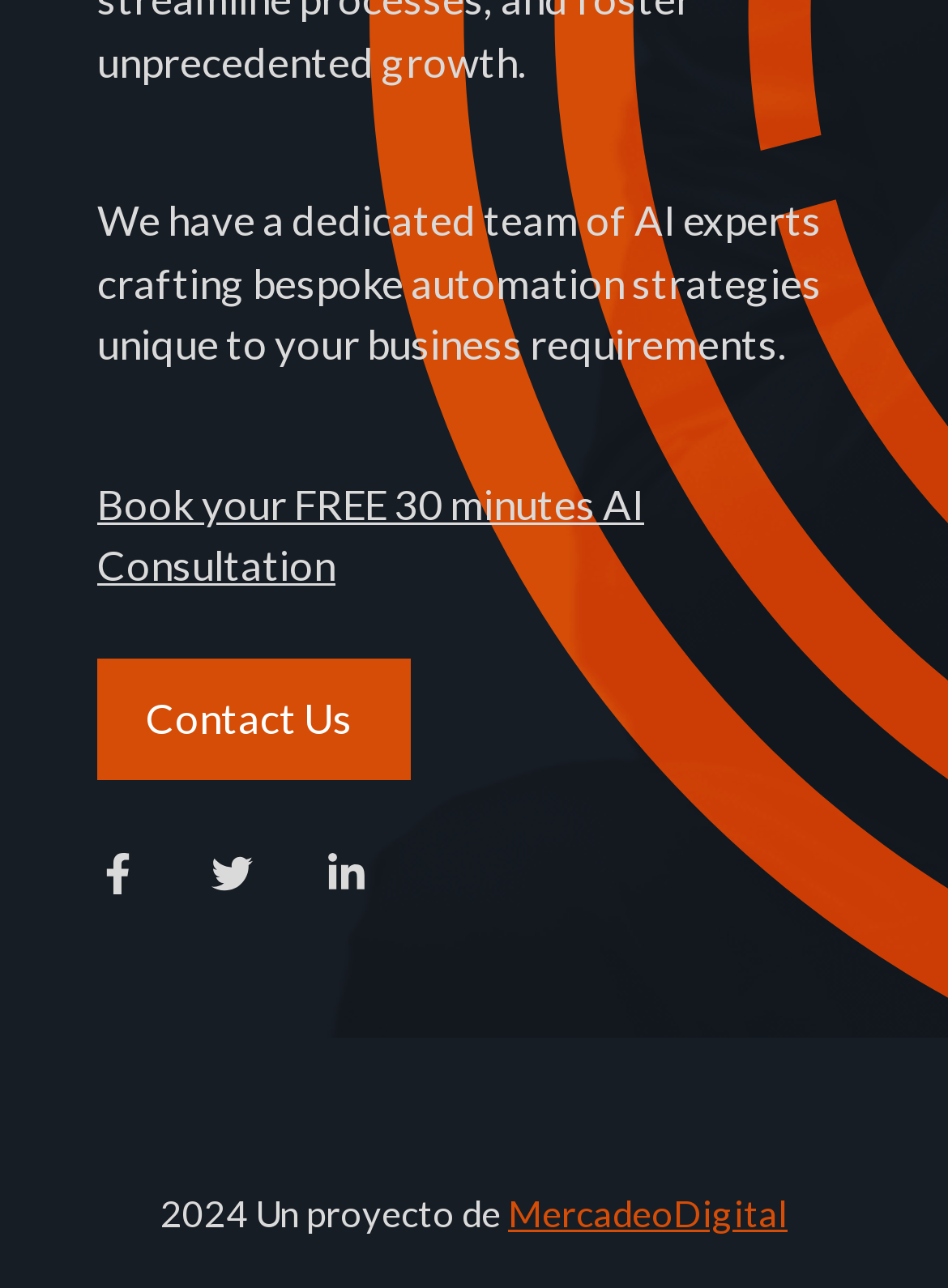Using the description: "MercadeoDigital", identify the bounding box of the corresponding UI element in the screenshot.

[0.536, 0.924, 0.831, 0.958]